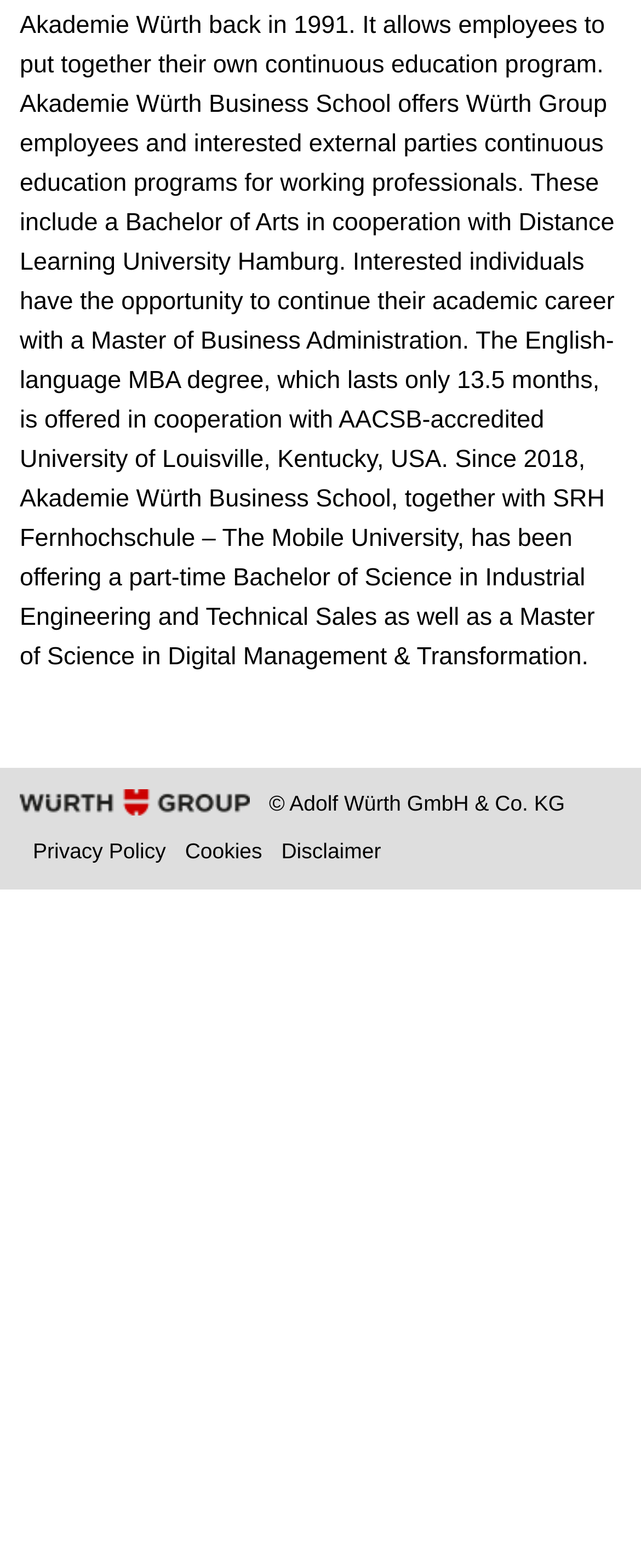Please provide the bounding box coordinates in the format (top-left x, top-left y, bottom-right x, bottom-right y). Remember, all values are floating point numbers between 0 and 1. What is the bounding box coordinate of the region described as: working

[0.0, 0.01, 1.0, 0.062]